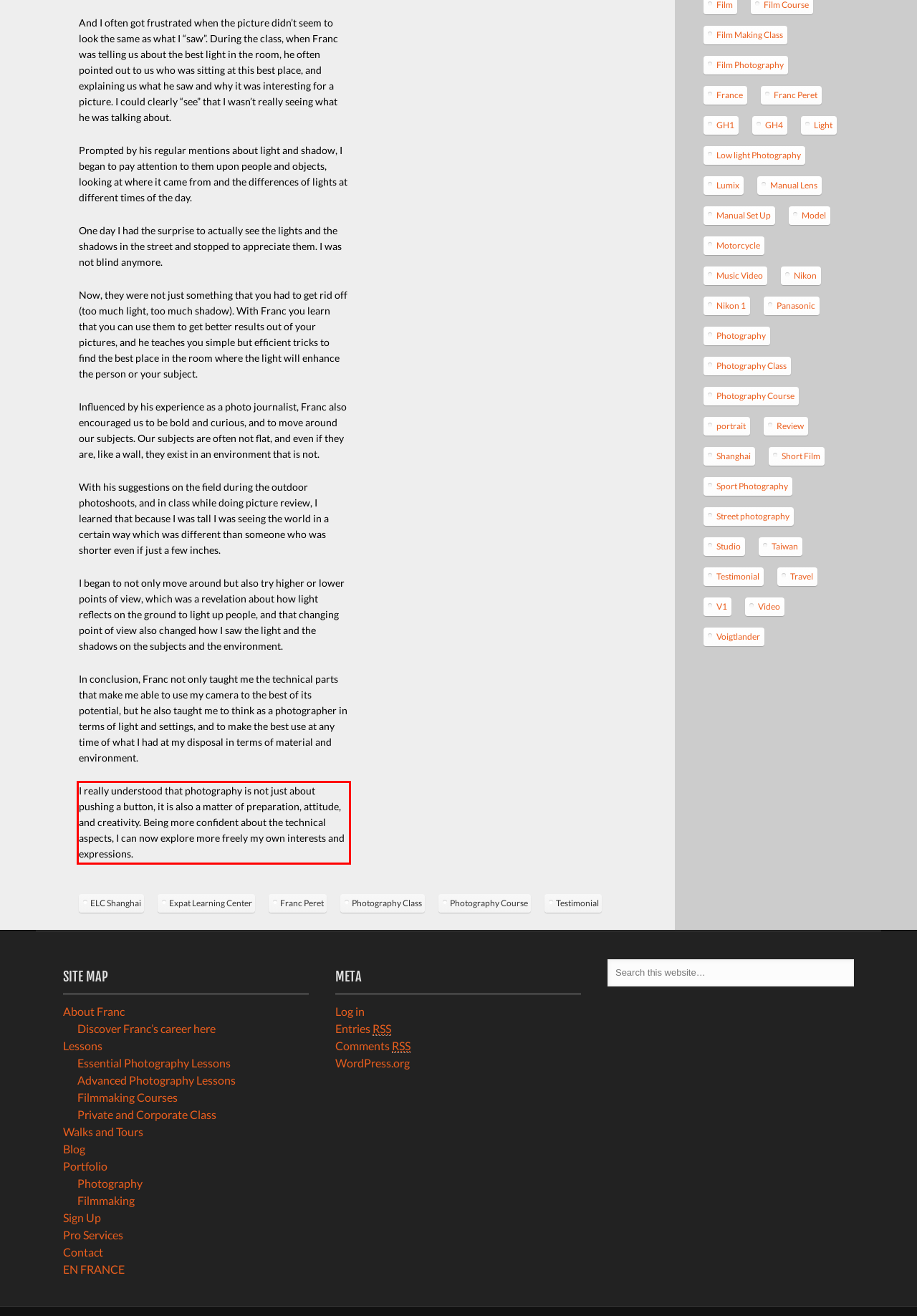Analyze the screenshot of the webpage and extract the text from the UI element that is inside the red bounding box.

I really understood that photography is not just about pushing a button, it is also a matter of preparation, attitude, and creativity. Being more confident about the technical aspects, I can now explore more freely my own interests and expressions.